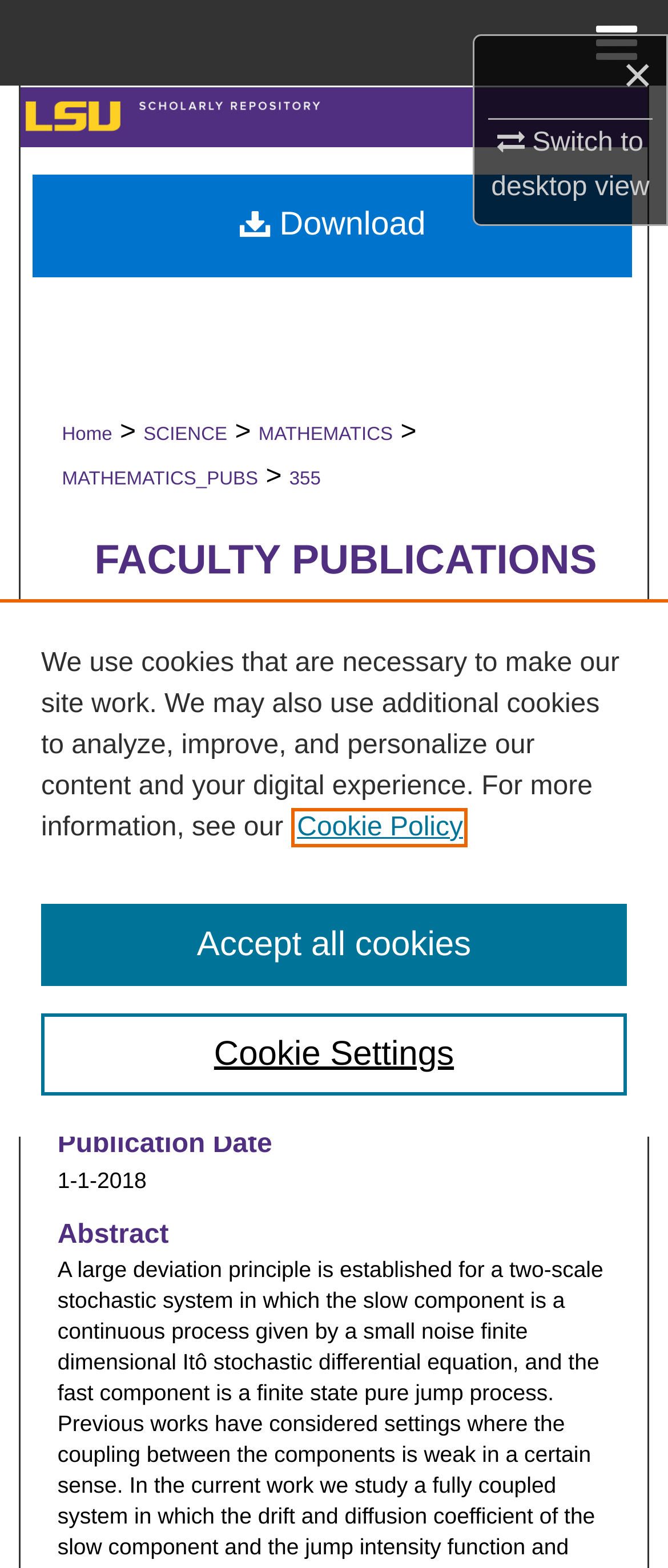Locate the bounding box coordinates of the element to click to perform the following action: 'View the website's Sitemap'. The coordinates should be given as four float values between 0 and 1, in the form of [left, top, right, bottom].

None